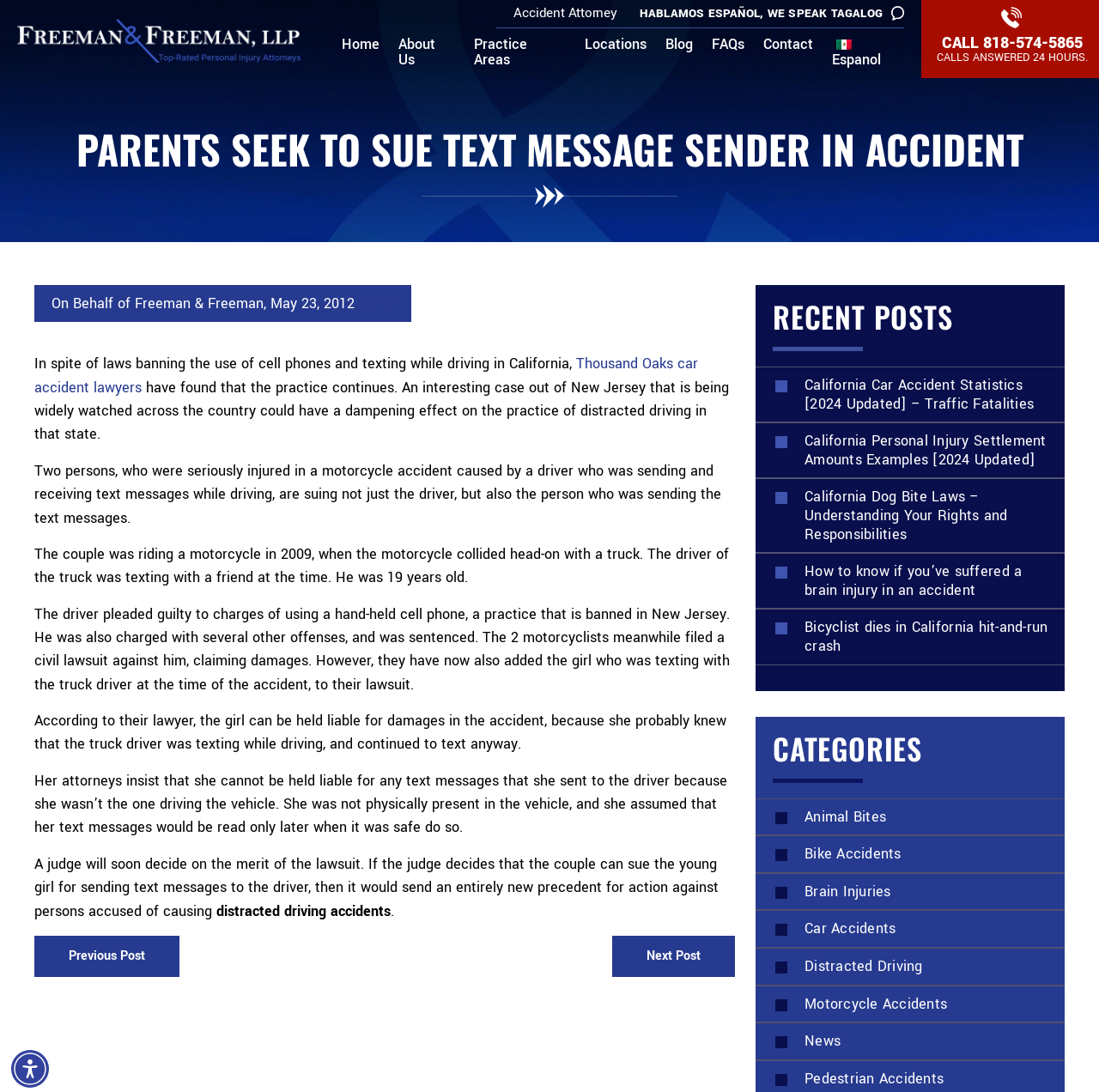Please give a succinct answer using a single word or phrase:
What is the phone number to call?

818-574-5865